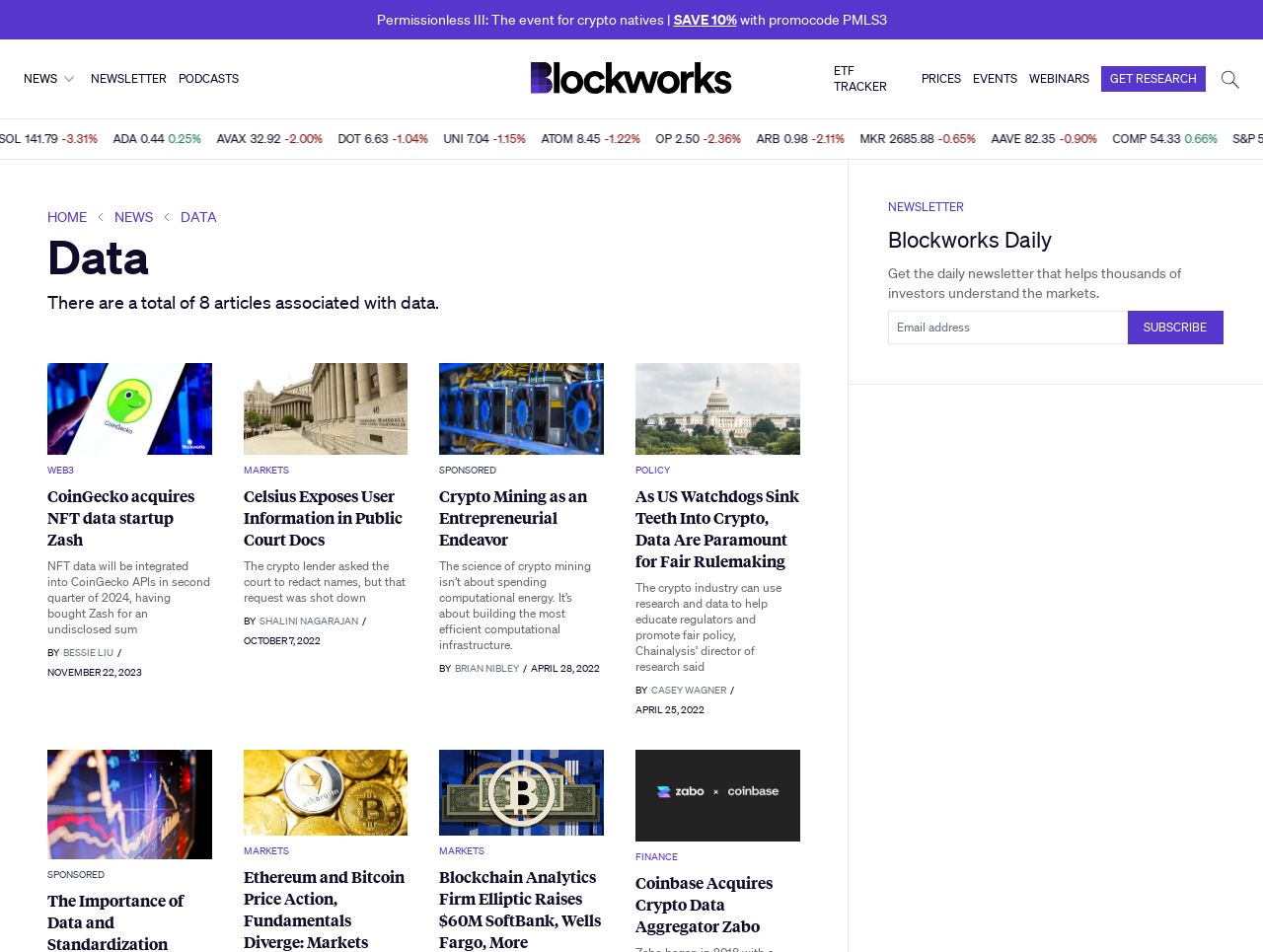Please identify the bounding box coordinates of the element's region that should be clicked to execute the following instruction: "Search for something". The bounding box coordinates must be four float numbers between 0 and 1, i.e., [left, top, right, bottom].

[0.967, 0.073, 0.981, 0.093]